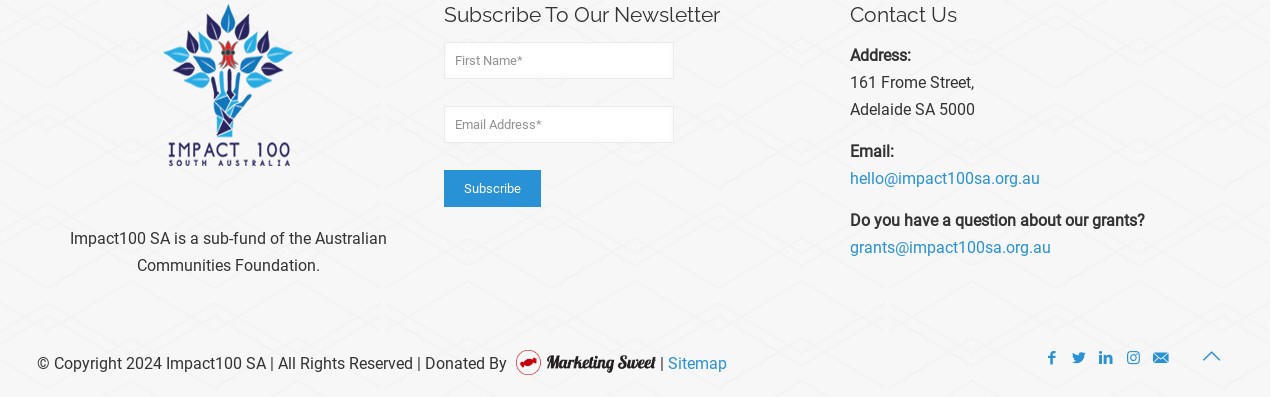Please predict the bounding box coordinates of the element's region where a click is necessary to complete the following instruction: "Click on the 'Contact' link". The coordinates should be represented by four float numbers between 0 and 1, i.e., [left, top, right, bottom].

None